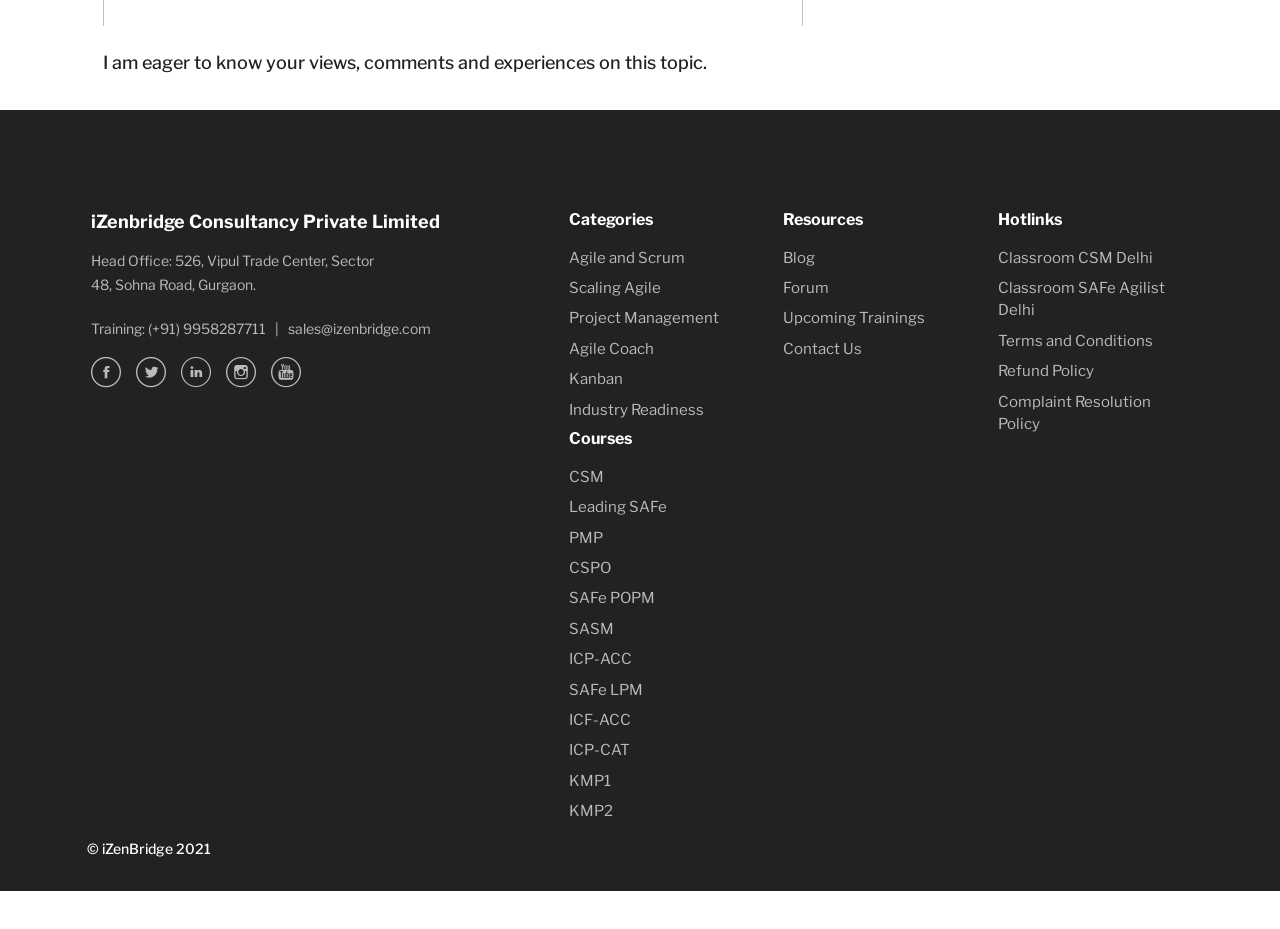What are the categories listed on the webpage?
Please answer the question with a single word or phrase, referencing the image.

Agile and Scrum, Scaling Agile, Project Management, etc.